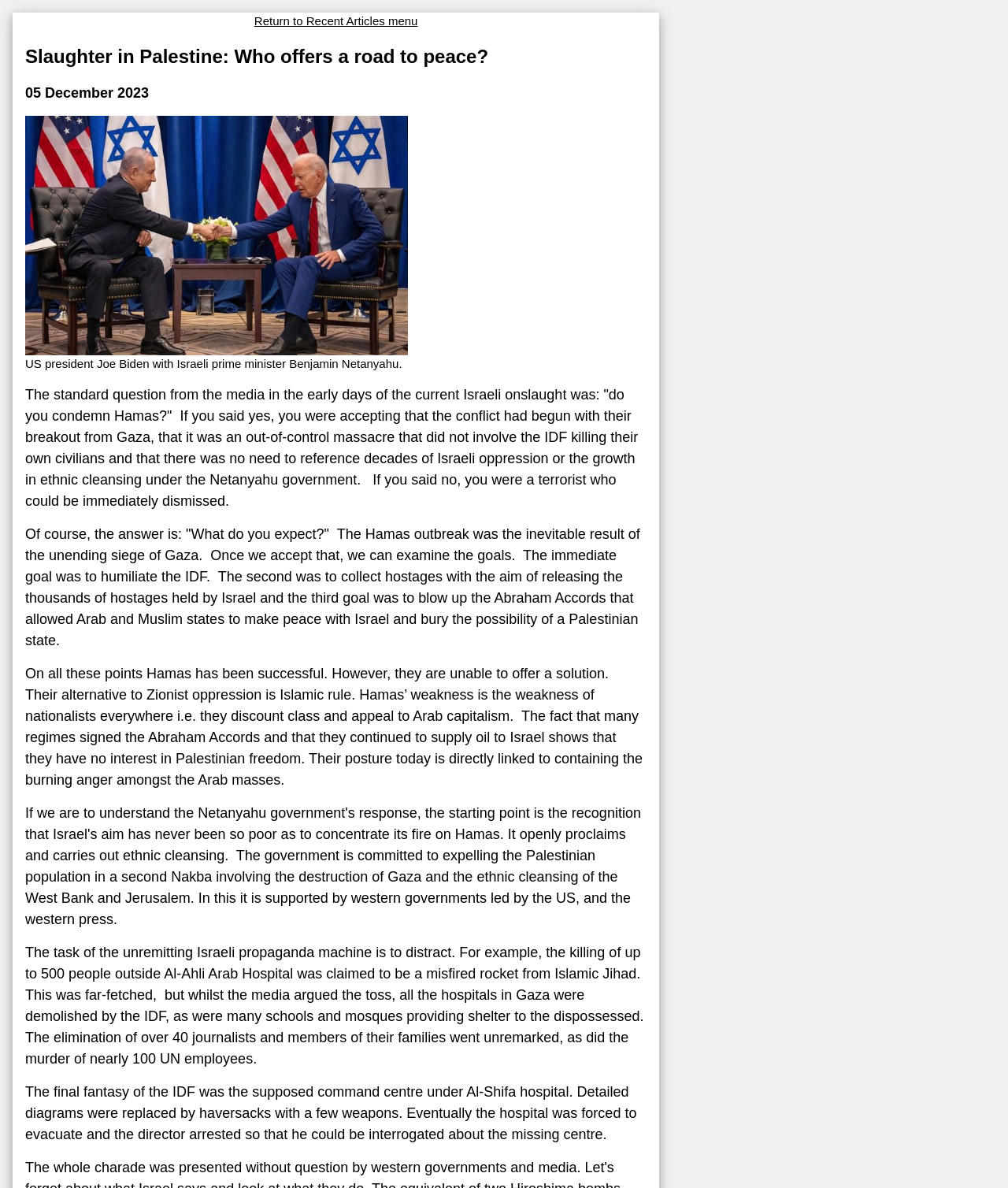What is the main topic of the article?
Using the screenshot, give a one-word or short phrase answer.

Conflict in Palestine